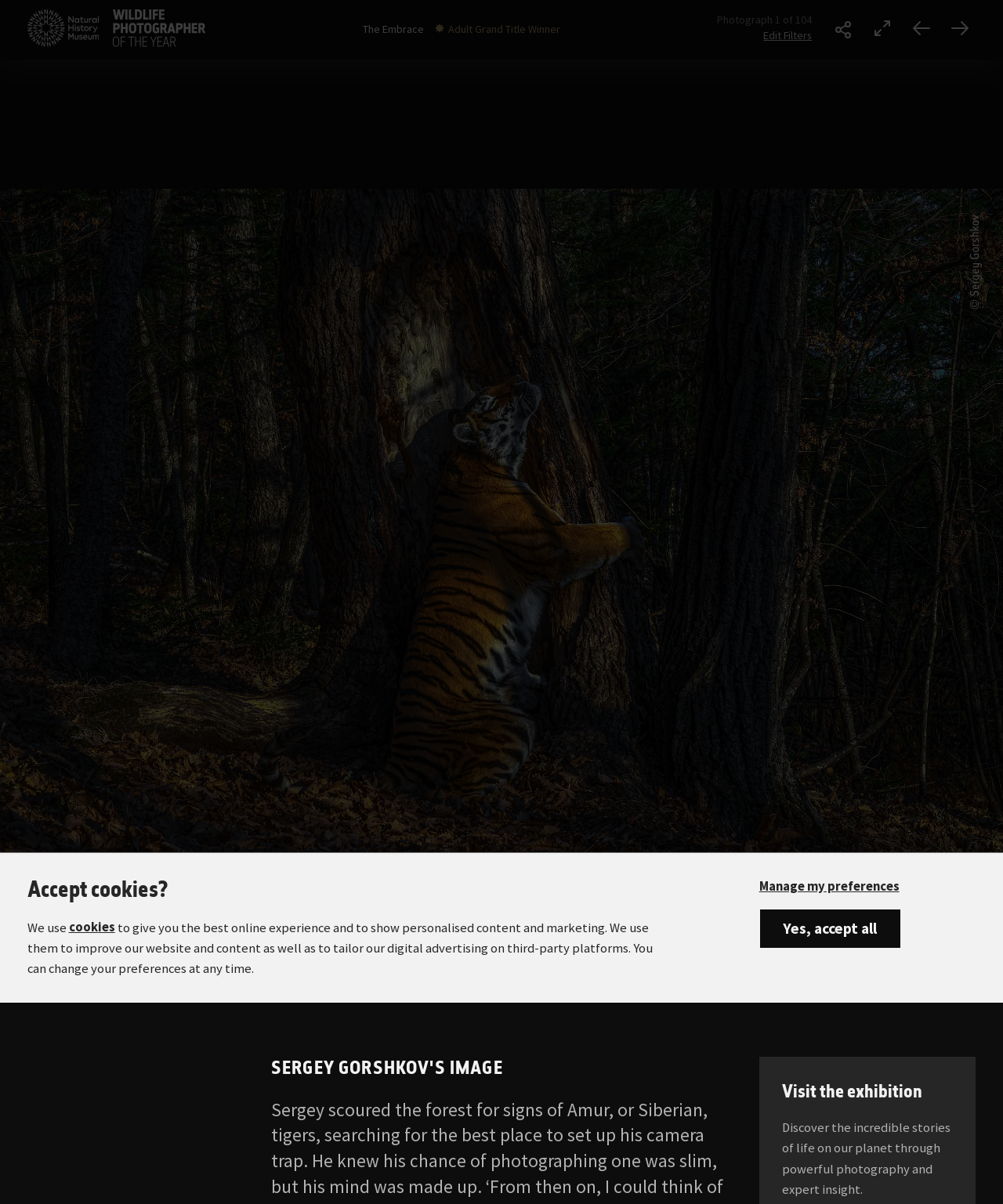Locate the bounding box coordinates of the region to be clicked to comply with the following instruction: "Go to previous image in set". The coordinates must be four float numbers between 0 and 1, in the form [left, top, right, bottom].

[0.903, 0.011, 0.934, 0.039]